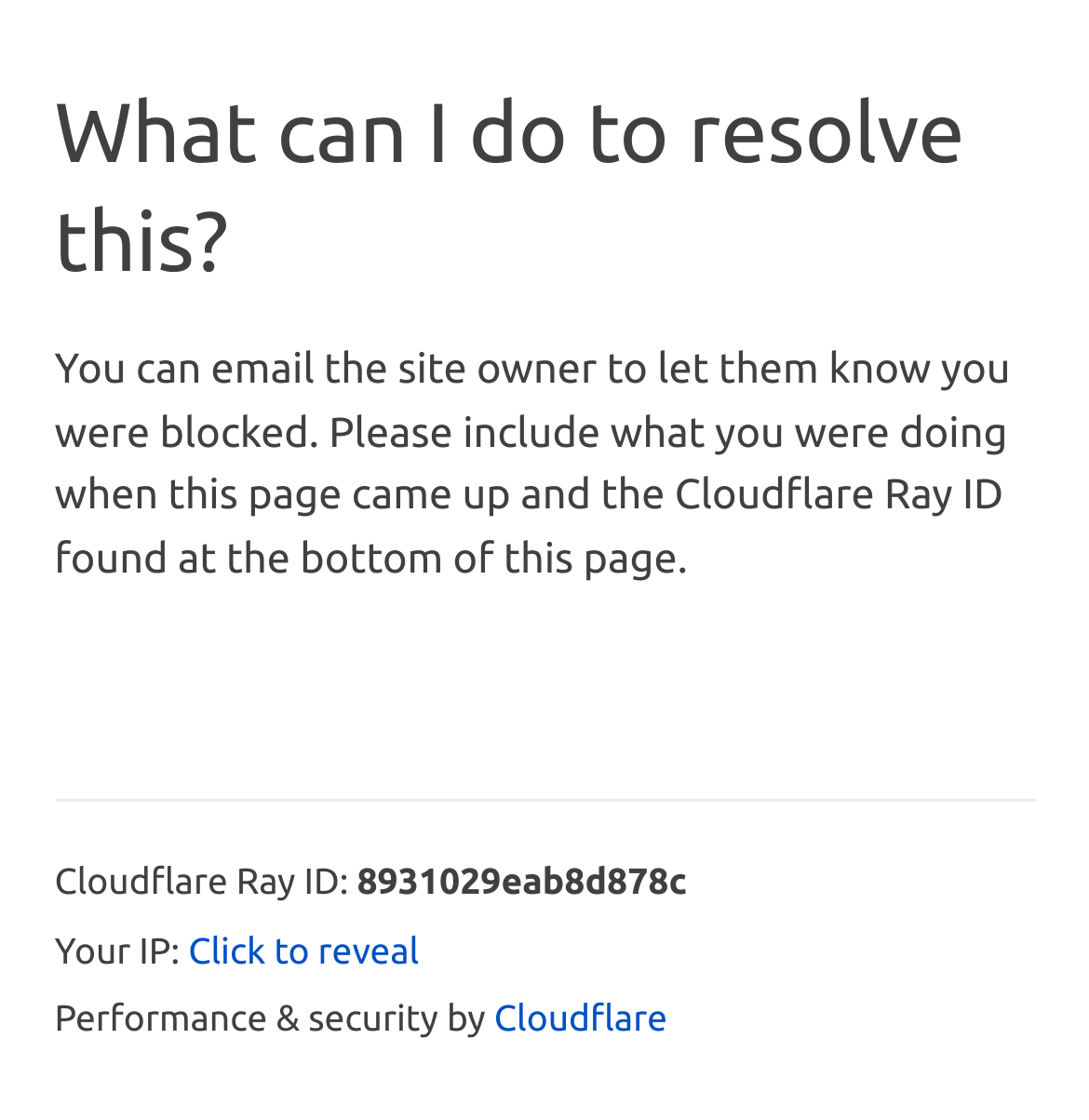Find the bounding box coordinates for the HTML element described as: "Cloudflare". The coordinates should consist of four float values between 0 and 1, i.e., [left, top, right, bottom].

[0.454, 0.894, 0.613, 0.929]